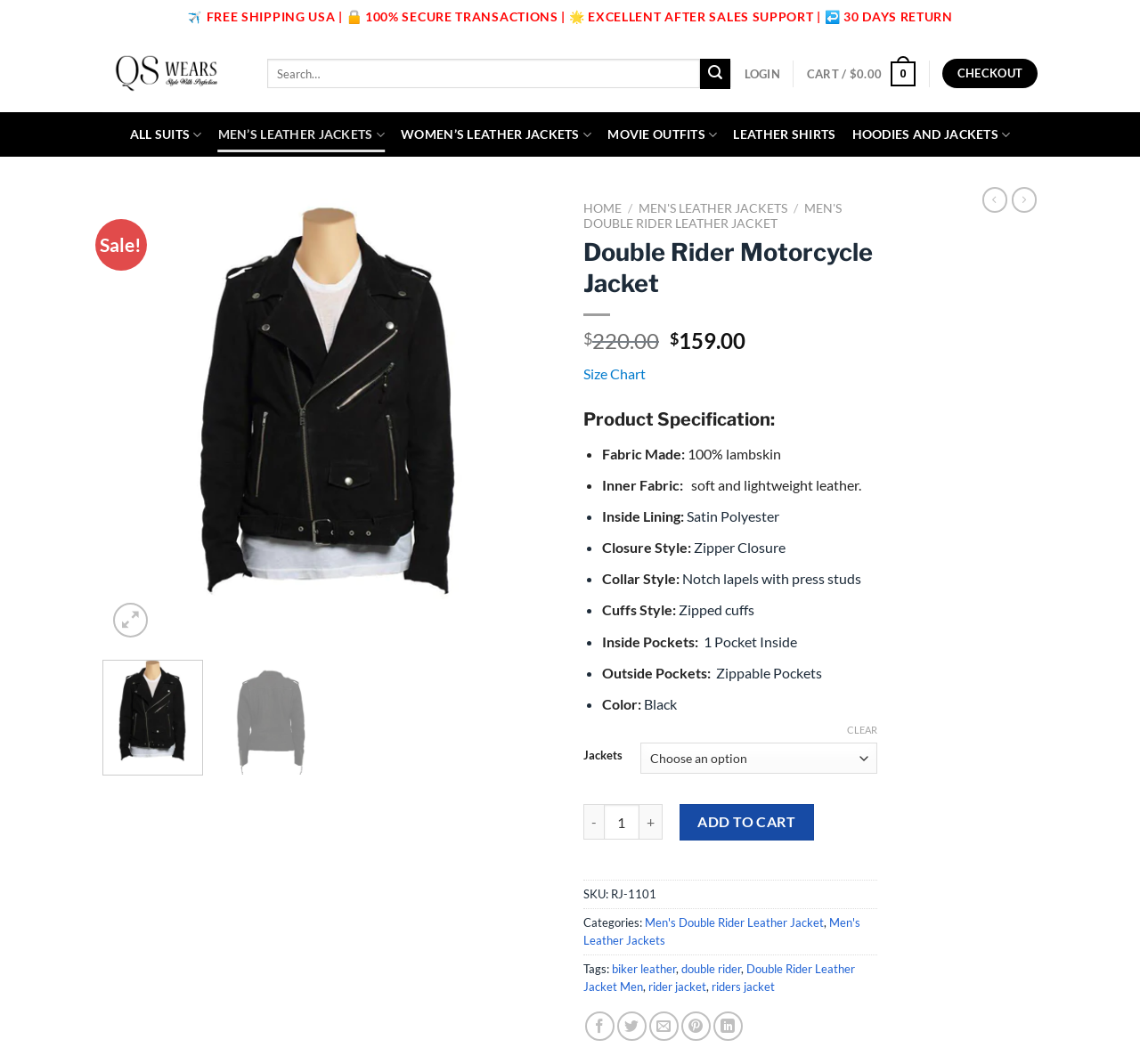Please give a short response to the question using one word or a phrase:
How many pockets are inside the jacket?

1